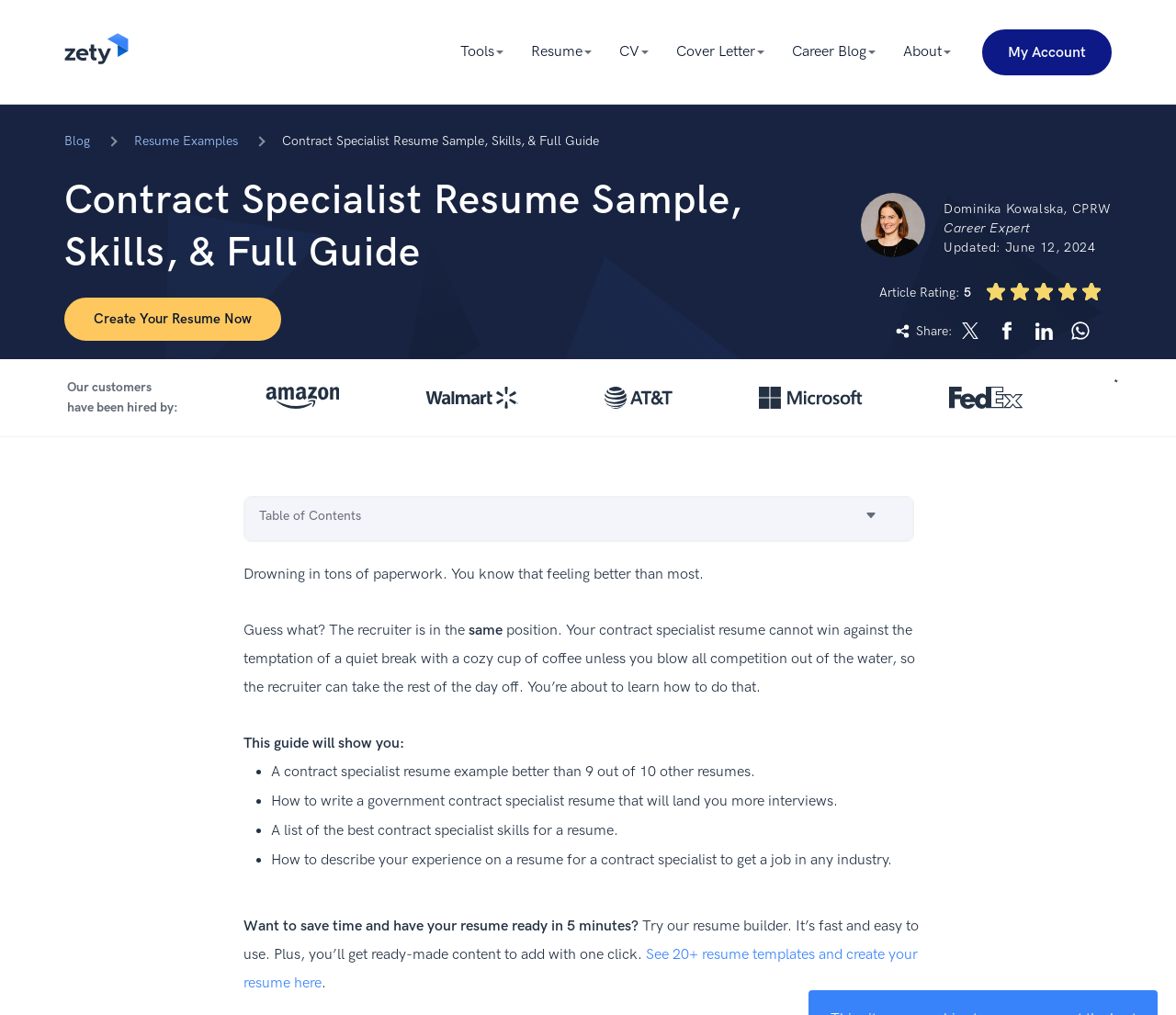Offer a meticulous caption that includes all visible features of the webpage.

This webpage is a guide for writing a contract specialist resume. At the top, there is a navigation bar with links to "Tools", "Resume", "CV", "Cover Letter", "Career Blog", and "About". On the right side of the navigation bar, there is a link to "My Account". Below the navigation bar, there is a header section with a link to "Blog" and "Resume Examples". The main title of the webpage, "Contract Specialist Resume Sample, Skills, & Full Guide", is displayed prominently in the center of the header section.

Below the header section, there is a brief introduction to the guide, which explains that the recruiter is looking for a contract specialist resume that stands out from the competition. The guide promises to show the reader how to write a winning resume.

The main content of the webpage is divided into sections, each with a specific topic related to writing a contract specialist resume. The sections are marked with headings and bullet points, making it easy to navigate. The content includes a contract specialist resume example, tips on how to write a government contract specialist resume, a list of the best contract specialist skills for a resume, and advice on how to describe experience on a resume.

Throughout the webpage, there are calls-to-action, such as "Create Your Resume Now" and "Try our resume builder", which encourage the reader to take action and start building their resume. There are also social media sharing links at the bottom of the webpage, allowing the reader to share the guide with others.

On the right side of the webpage, there is a section that displays the ratings of the article, with five stars and a percentage rating. Below the ratings, there are links to share the article on various social media platforms.

Overall, the webpage is well-organized and easy to navigate, with a clear and concise guide on how to write a contract specialist resume.